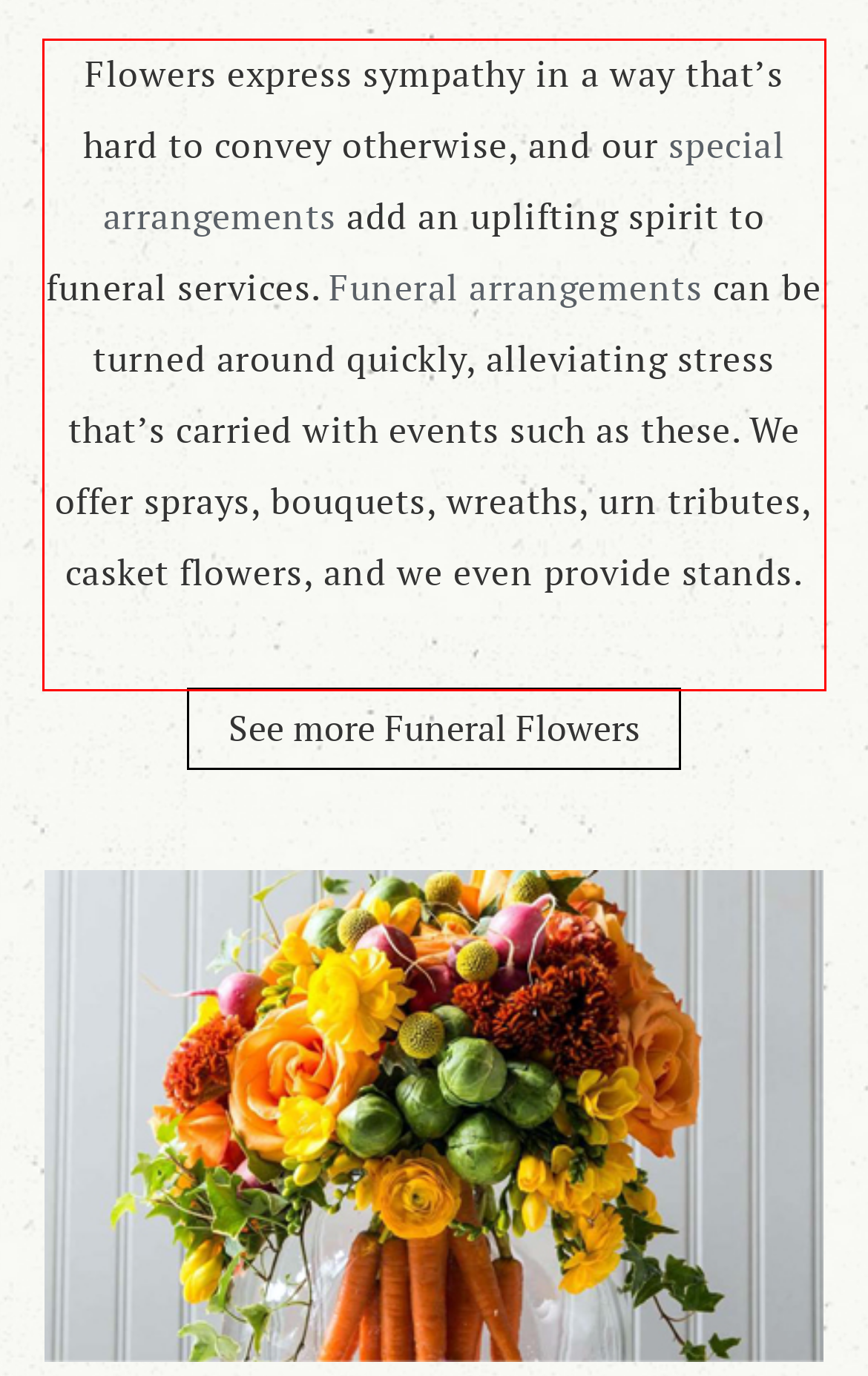You have a screenshot of a webpage with a UI element highlighted by a red bounding box. Use OCR to obtain the text within this highlighted area.

Flowers express sympathy in a way that’s hard to convey otherwise, and our special arrangements add an uplifting spirit to funeral services. Funeral arrangements can be turned around quickly, alleviating stress that’s carried with events such as these. We offer sprays, bouquets, wreaths, urn tributes, casket flowers, and we even provide stands.